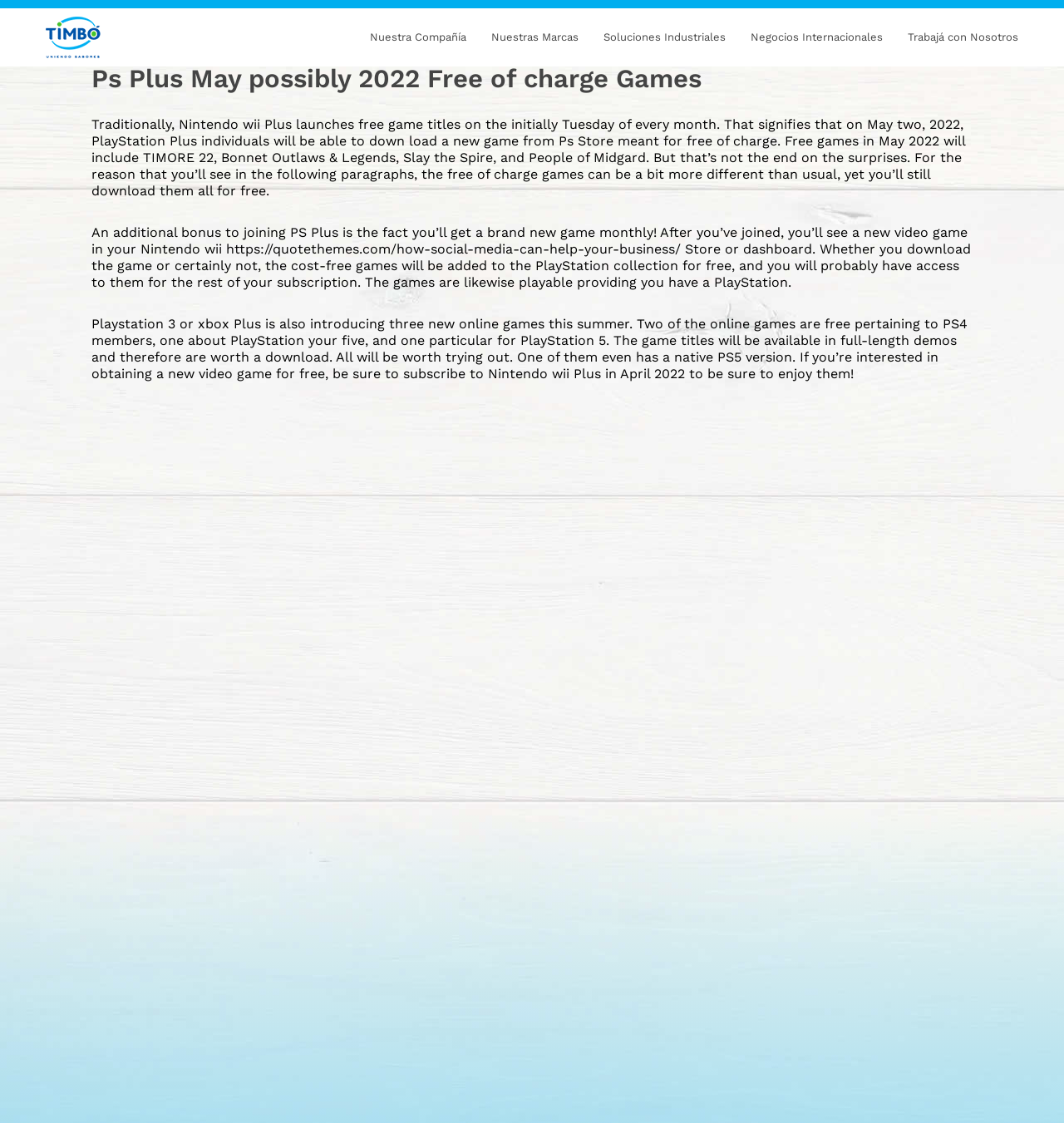Using the description: "Calidad", determine the UI element's bounding box coordinates. Ensure the coordinates are in the format of four float numbers between 0 and 1, i.e., [left, top, right, bottom].

[0.313, 0.007, 0.473, 0.044]